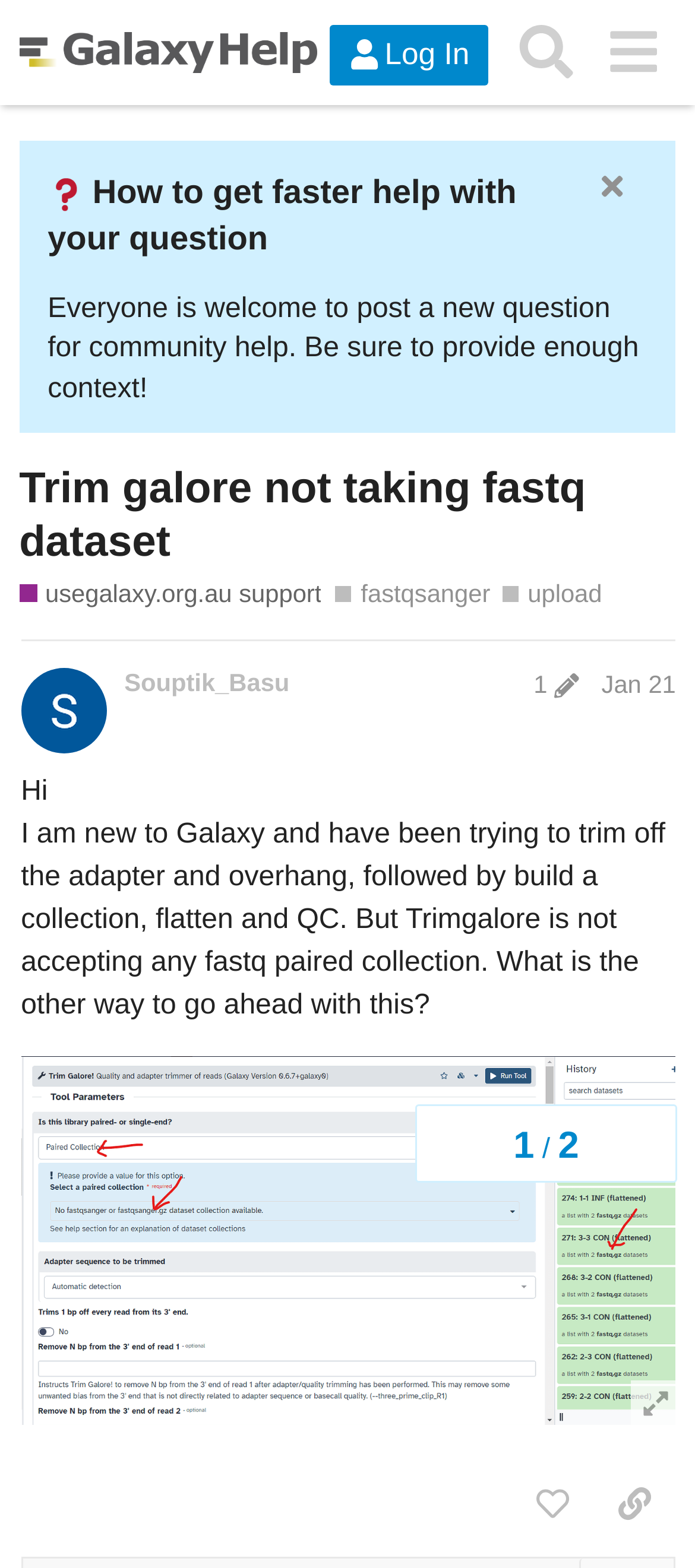Find and generate the main title of the webpage.

Trim galore not taking fastq dataset